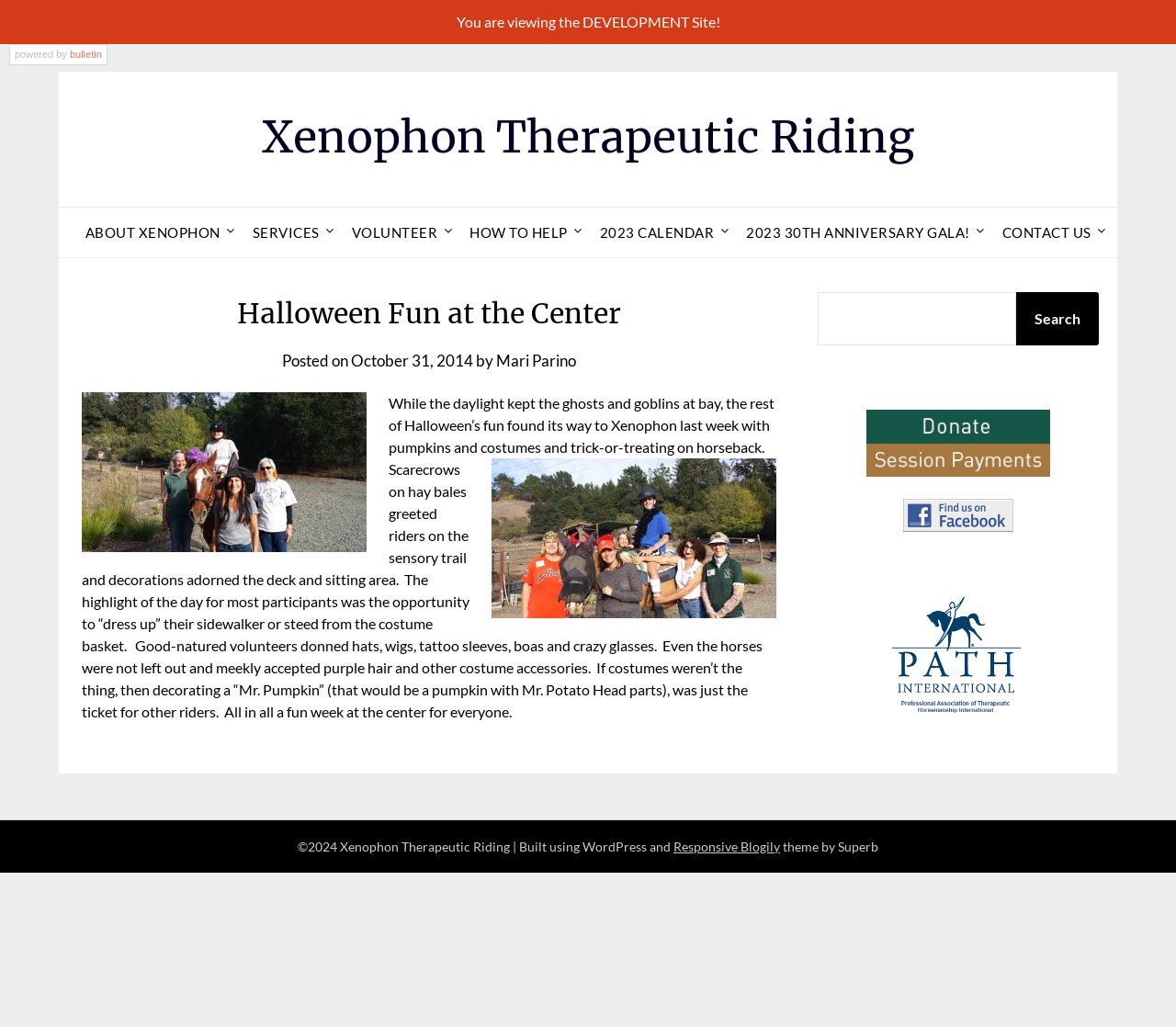Analyze the image and deliver a detailed answer to the question: What is the purpose of the 'SEARCH' box?

The 'SEARCH' box is located at the top right corner of the webpage, and it is likely used to search for specific content within the website, such as articles, events, or information about the therapeutic riding center.